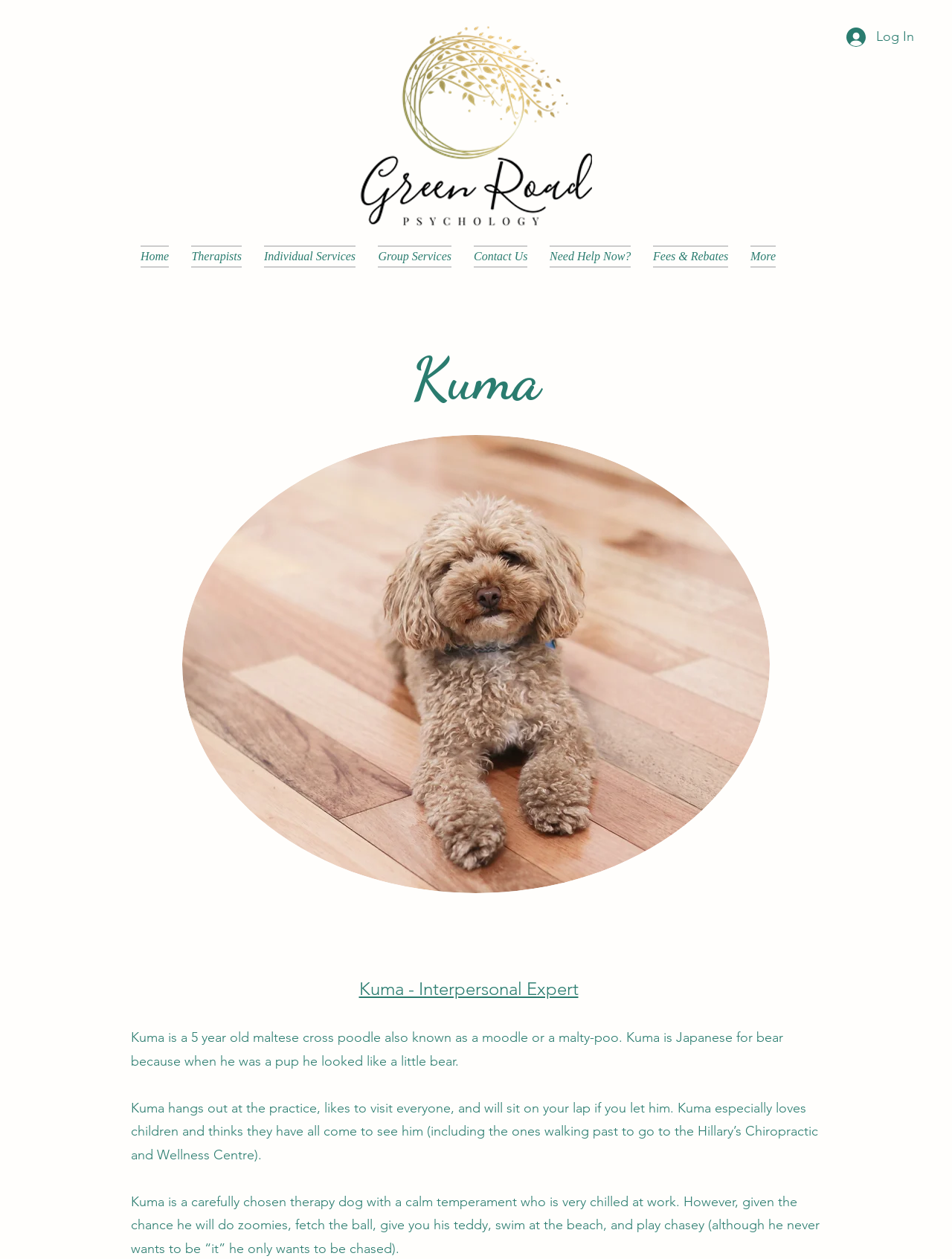Please answer the following question using a single word or phrase: 
What is the name of the psychologist?

Kuma